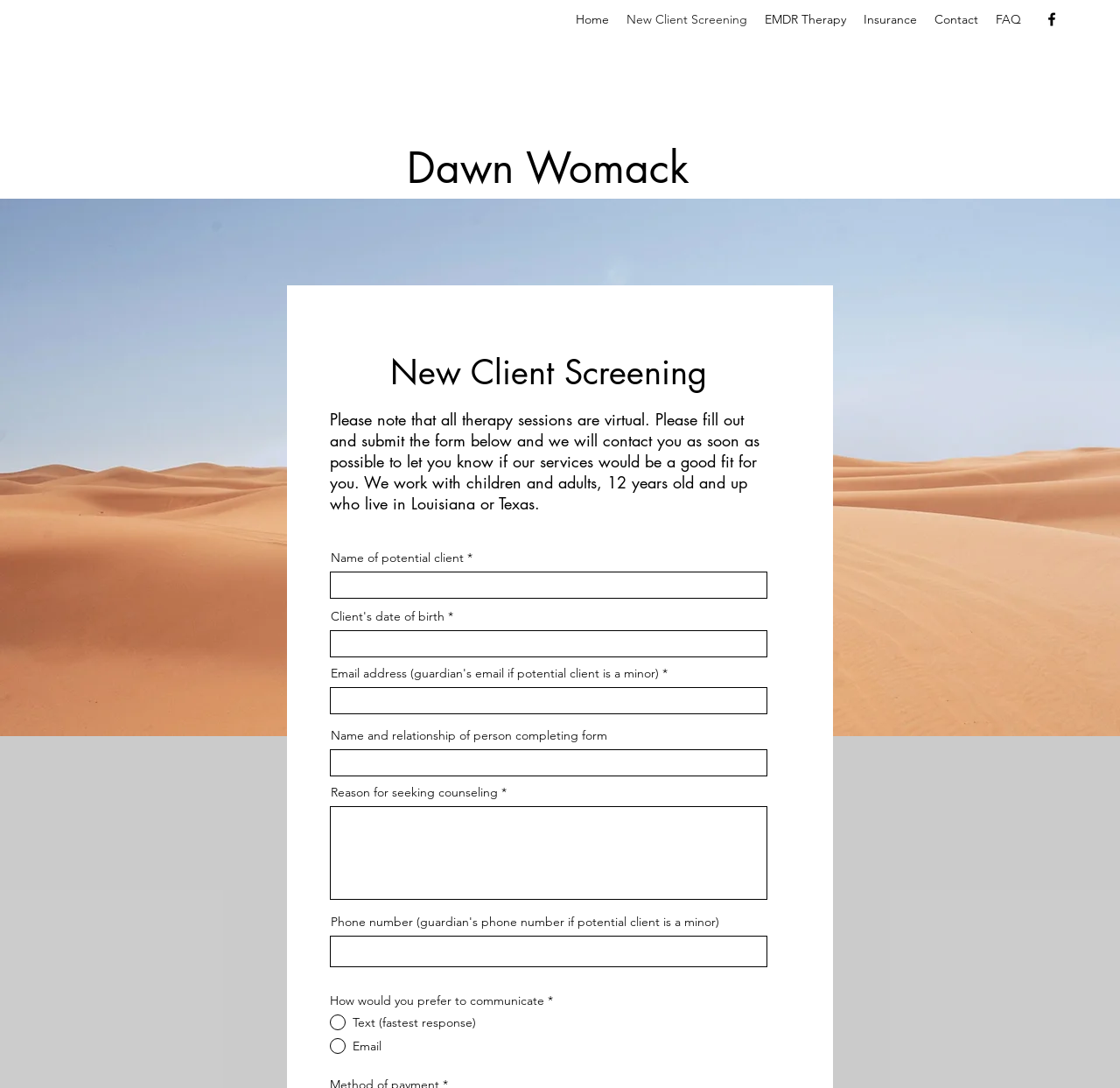What is the purpose of the form on this webpage?
Please provide a comprehensive and detailed answer to the question.

The purpose of the form can be inferred from the heading 'New Client Screening' and the instructions provided in the static text element, which mentions filling out the form to determine if the services would be a good fit for the potential client.